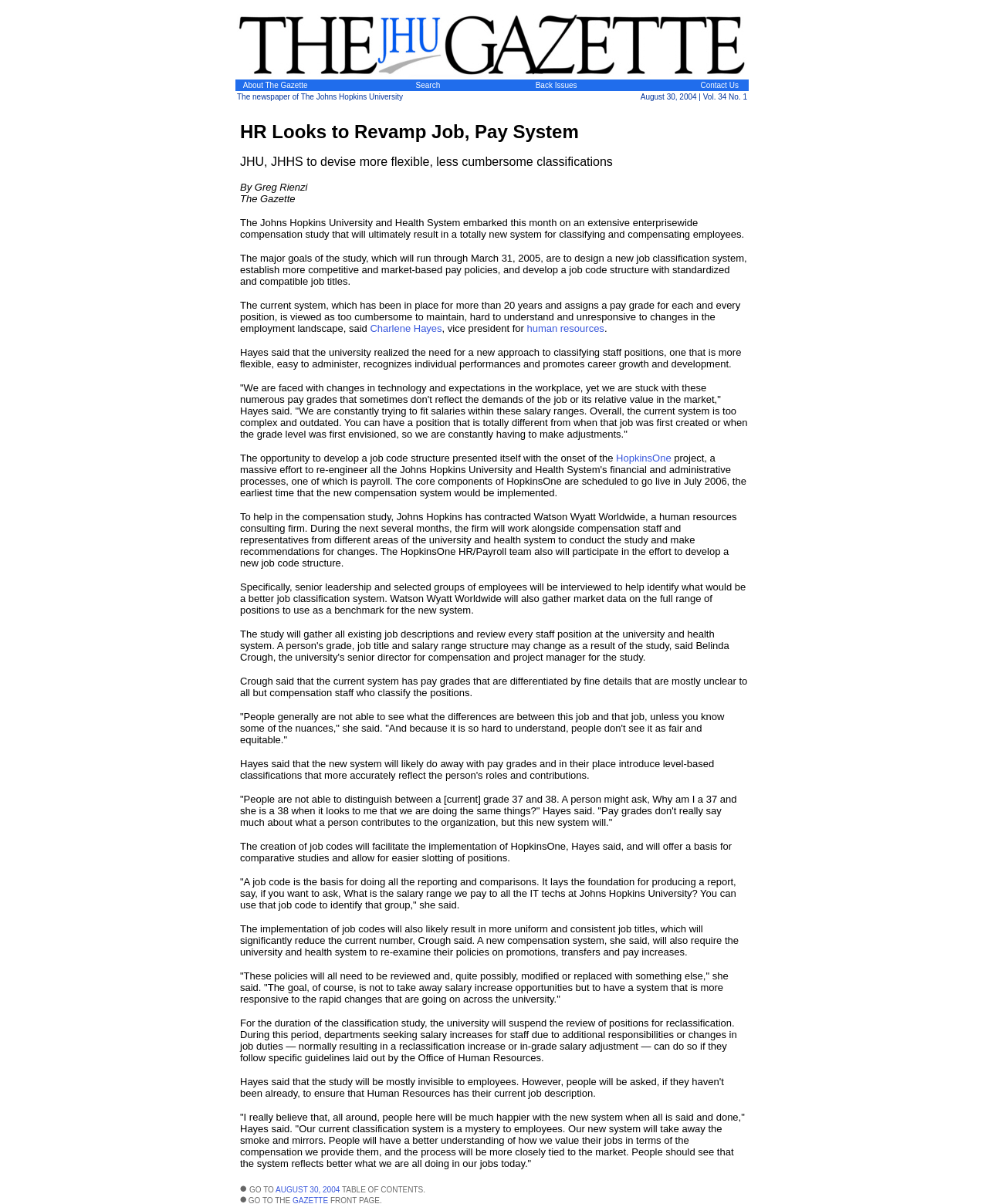Determine the bounding box coordinates of the clickable area required to perform the following instruction: "Contact Us". The coordinates should be represented as four float numbers between 0 and 1: [left, top, right, bottom].

[0.709, 0.064, 0.756, 0.075]